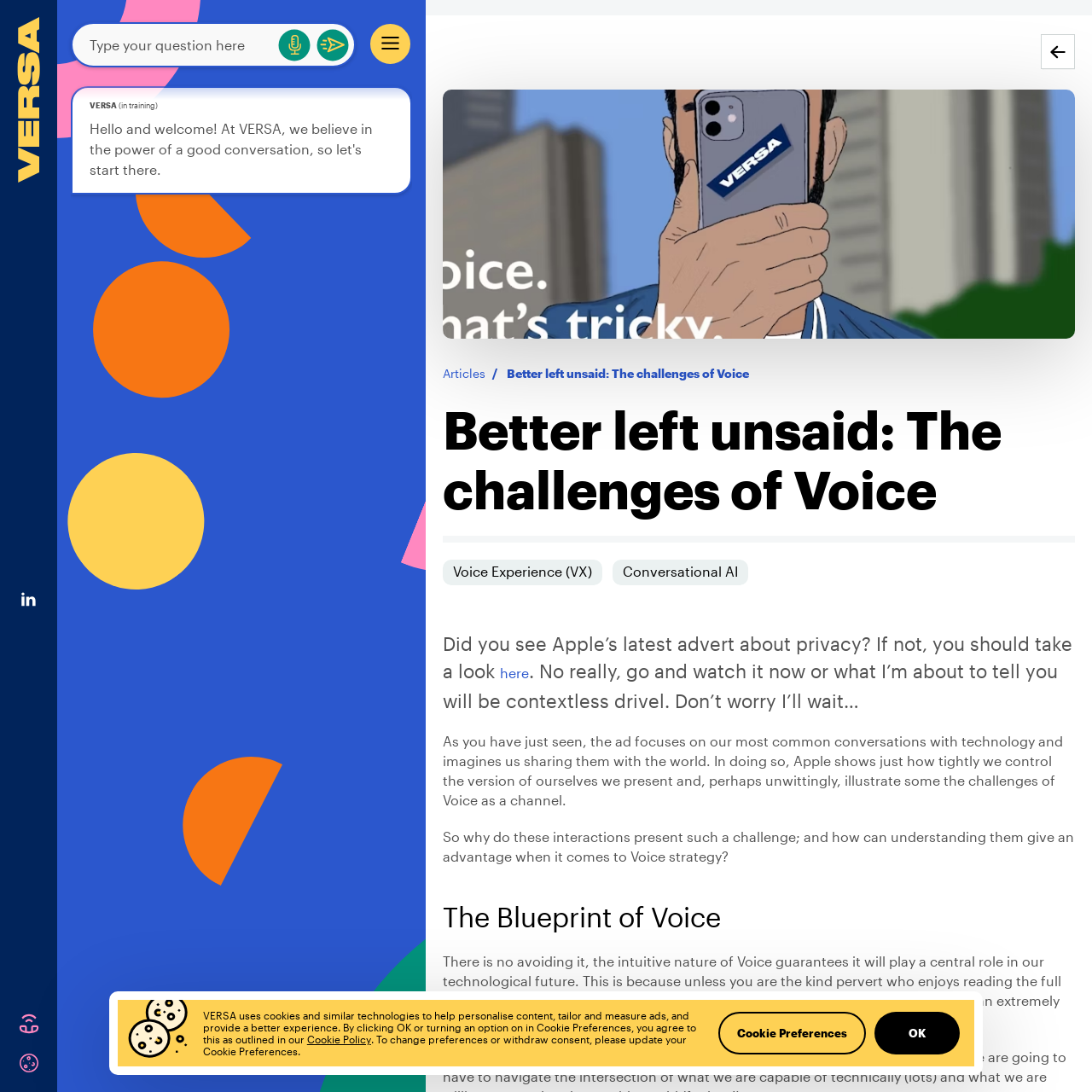What is the author's tone in the article?
Refer to the image and provide a one-word or short phrase answer.

Informative and humorous